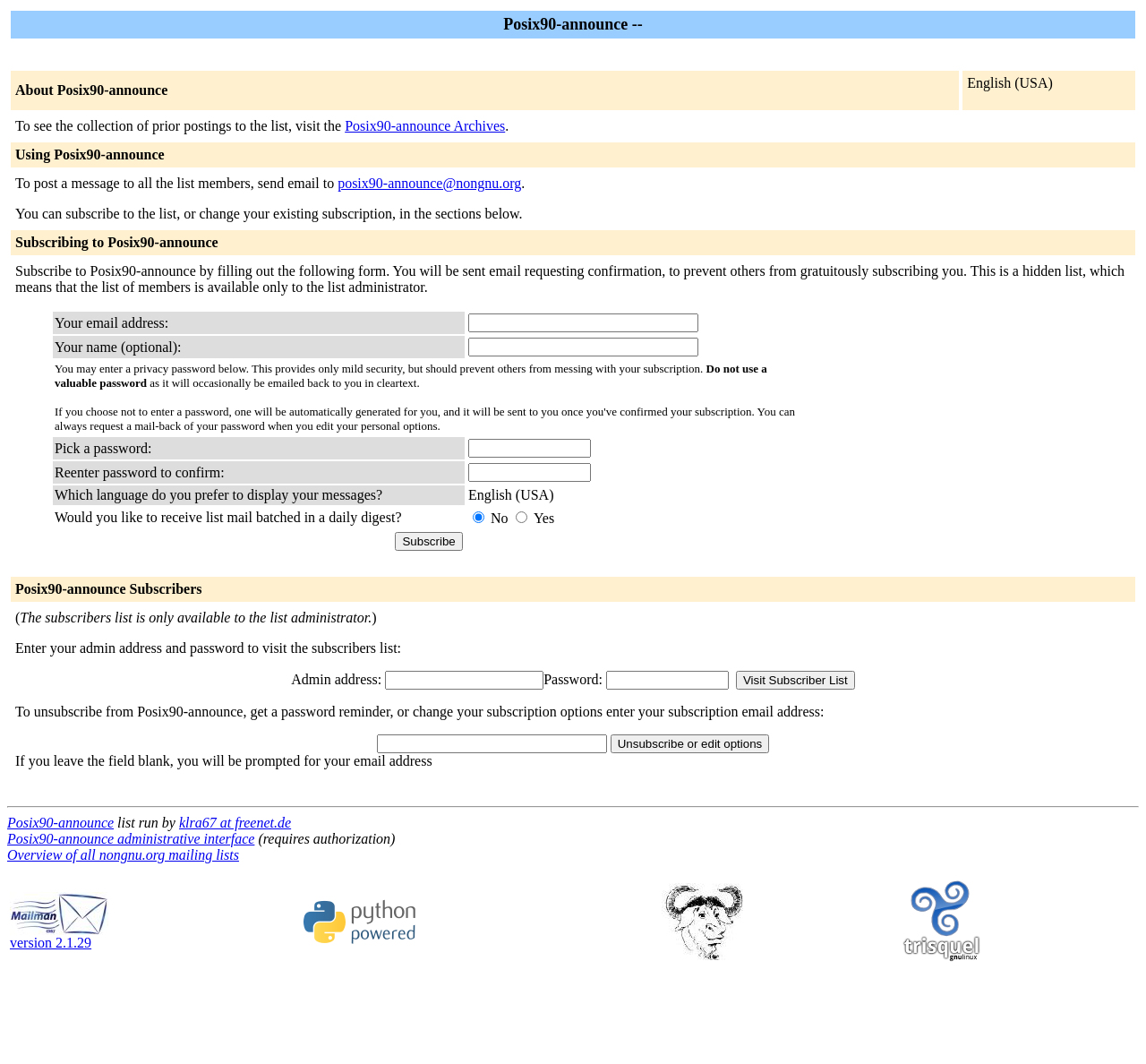How do I subscribe to the list?
Using the image, give a concise answer in the form of a single word or short phrase.

Fill out the form